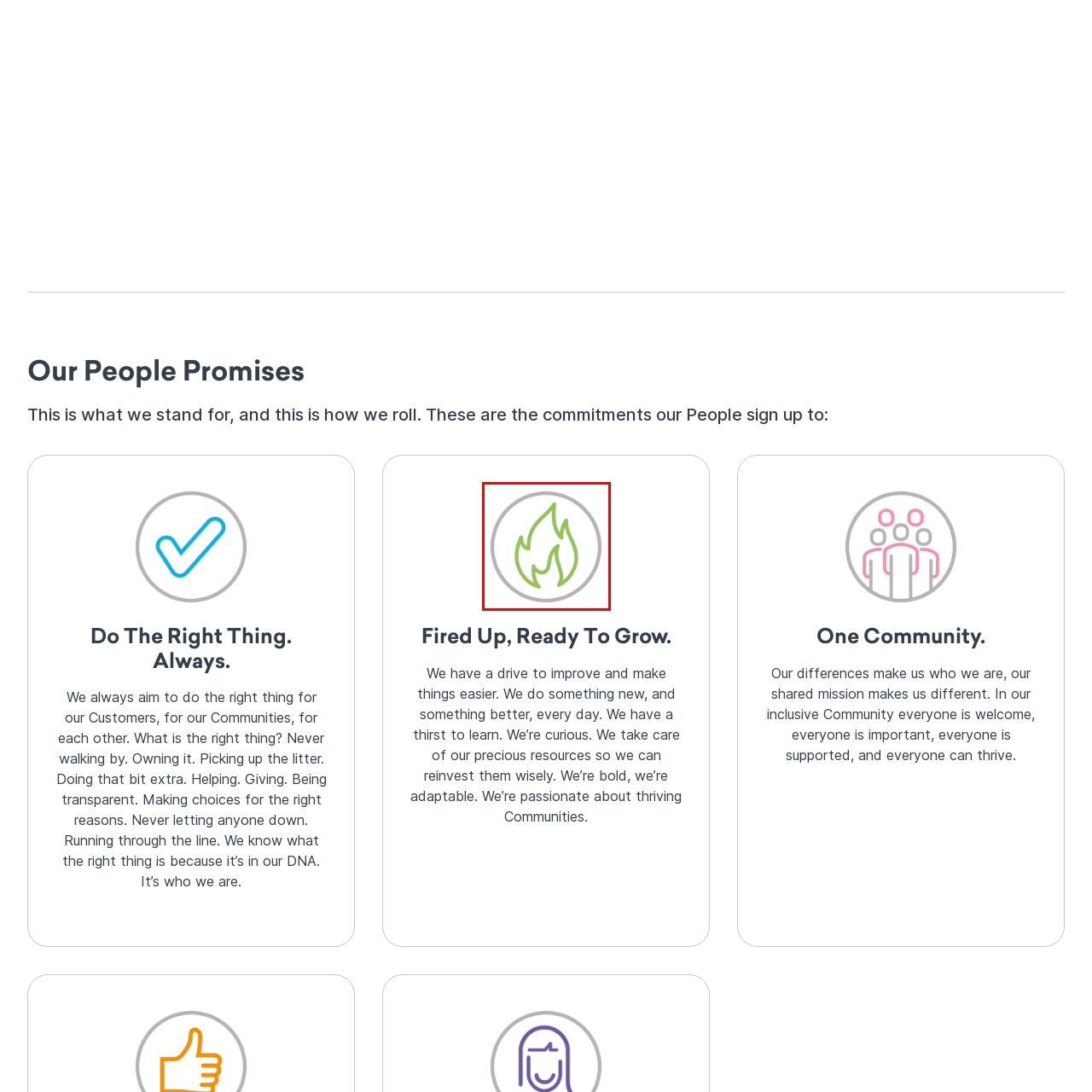Direct your attention to the part of the image marked by the red boundary and give a detailed response to the following question, drawing from the image: What values does the ethos encourage individuals to embody?

The caption states that the ethos encourages individuals to take ownership, manage resources wisely, and foster thriving communities, ultimately embodying a culture of passion and adaptability.